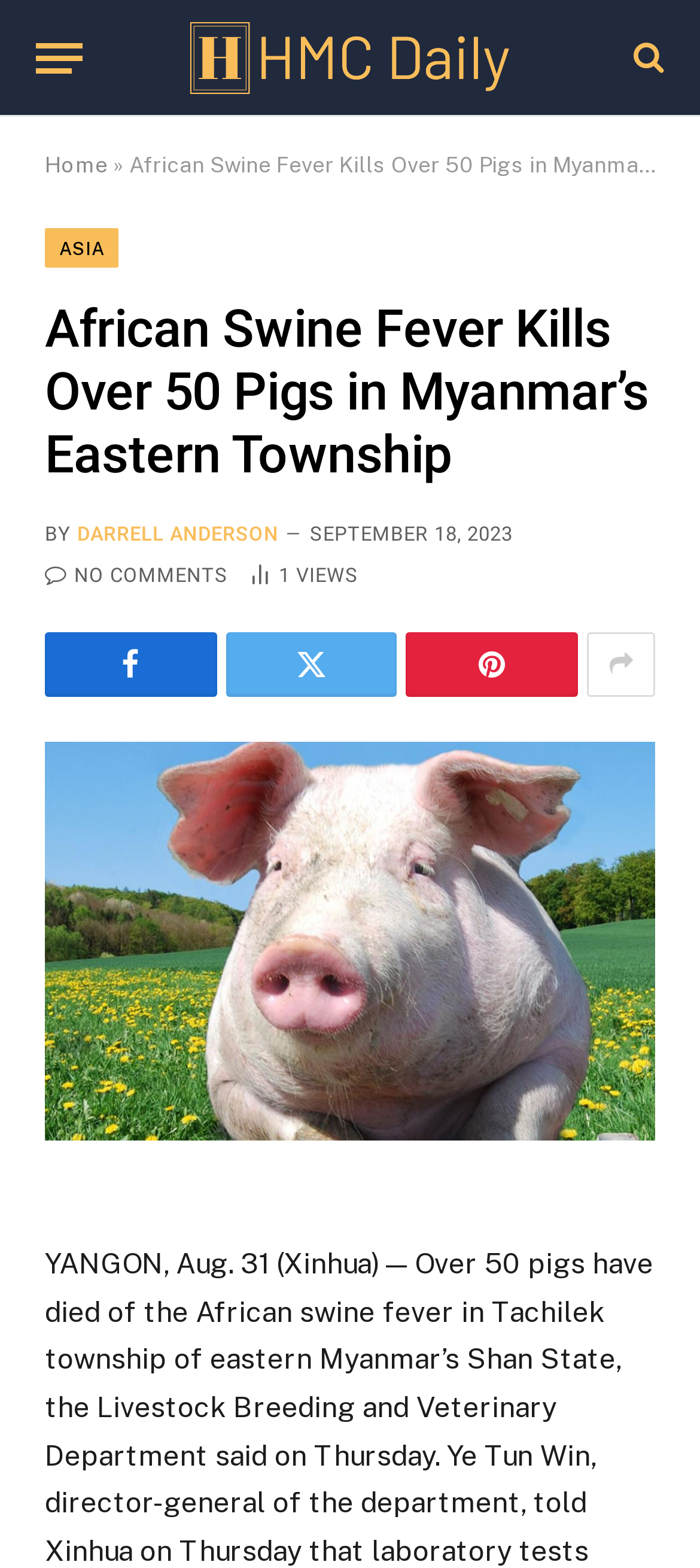How many article views are there?
Based on the visual details in the image, please answer the question thoroughly.

The number of article views can be found below the title of the article, where it says '1 Article Views'.